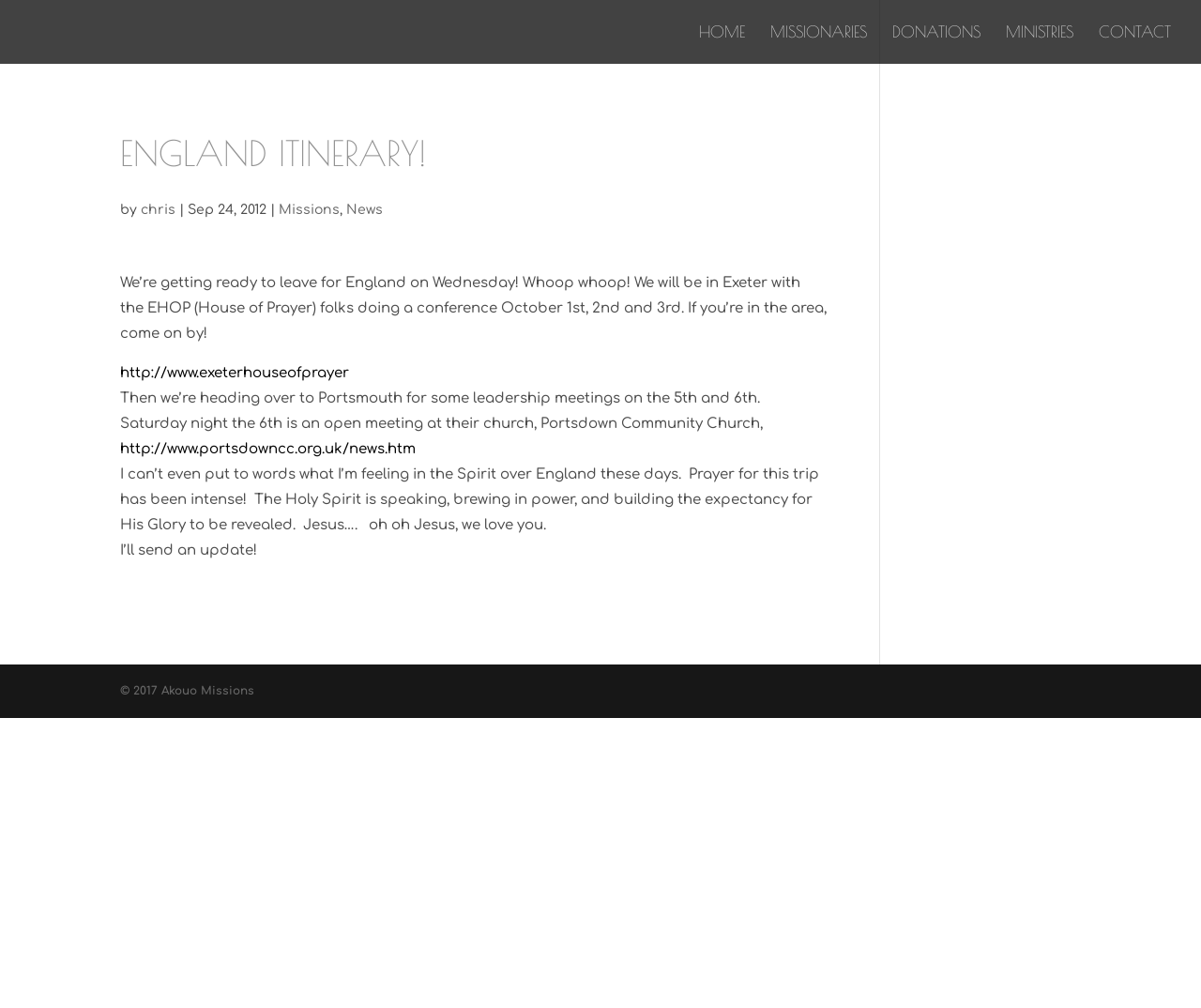Could you locate the bounding box coordinates for the section that should be clicked to accomplish this task: "check exeter house of prayer website".

[0.1, 0.362, 0.291, 0.378]